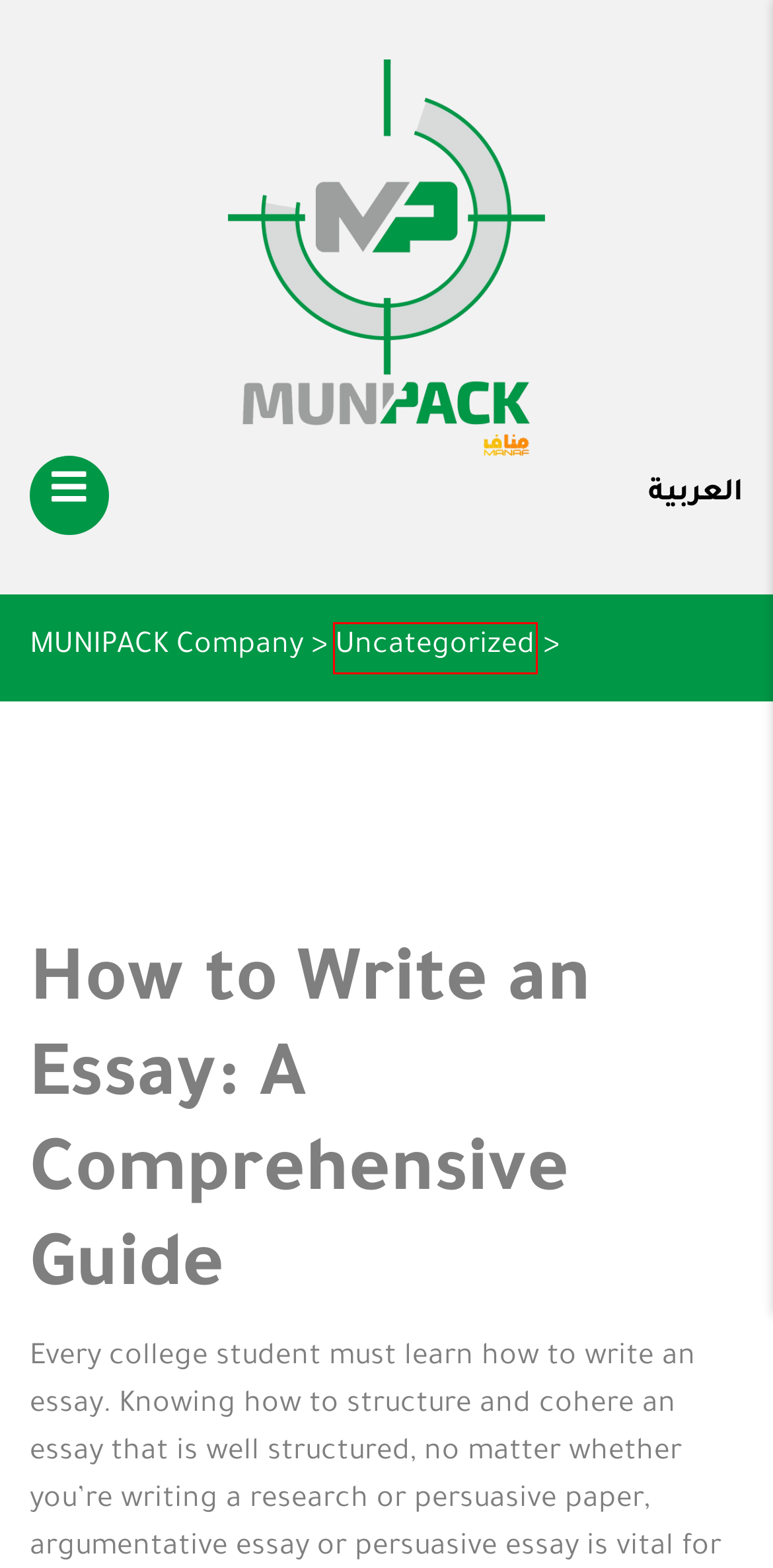Inspect the screenshot of a webpage with a red rectangle bounding box. Identify the webpage description that best corresponds to the new webpage after clicking the element inside the bounding box. Here are the candidates:
A. About – MUNIPACK Company
B. Plastic Sheets – MUNIPACK Company
C. Egg Tray – MUNIPACK Company
D. Microwave Container – MUNIPACK Company
E. Sauce Cups – MUNIPACK Company
F. Plastic Cups – MUNIPACK Company
G. Uncategorized – MUNIPACK Company
H. Blow Molding Products – MUNIPACK Company

G